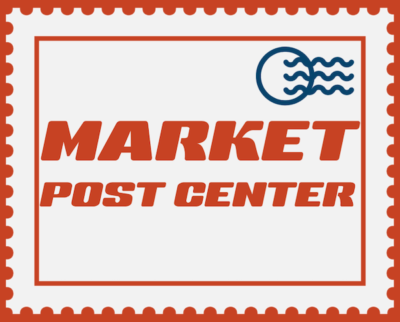Using the information in the image, could you please answer the following question in detail:
What is the purpose of the wavy lines in the graphic element?

The caption explains that the graphic element, which includes wavy lines, symbolizes movement or mail delivery, implying that the wavy lines are meant to convey this idea.